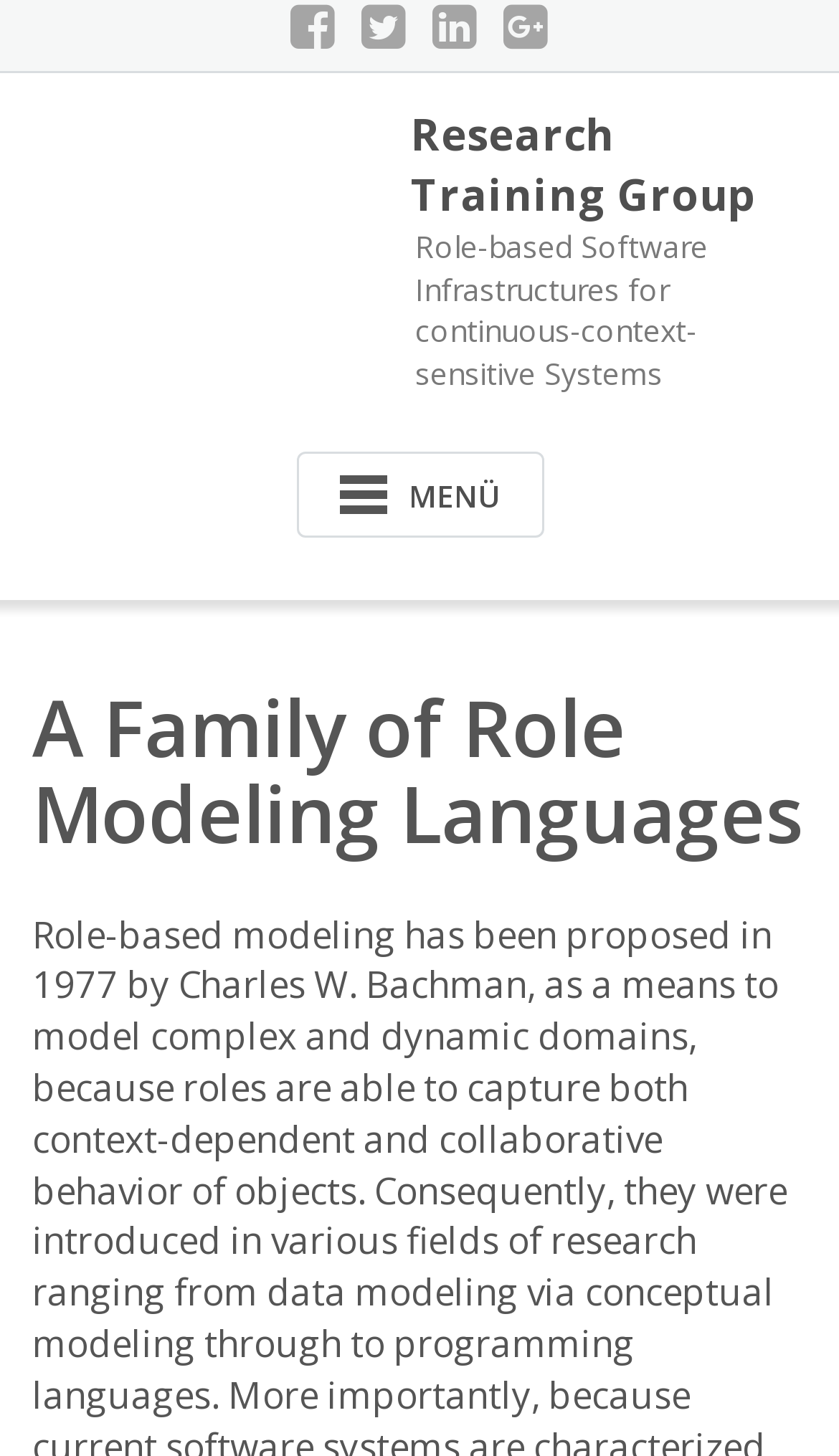Give a detailed account of the webpage.

The webpage is about Thomas Kühn's Research Training Group, specifically focusing on role-based software infrastructures for continuous-context-sensitive systems. 

At the top of the page, there are four social media links, evenly spaced and aligned horizontally, taking up a small portion of the top section. 

Below the social media links, there is a table that occupies most of the page's width, spanning from the left to the right edge. Within this table, there is a link to the Research Training Group's role, which is a prominent element on the page.

On the top-right side, there is a button labeled "MENÜ" that, when expanded, controls the main menu. 

Below the menu button, there is a heading that reads "A Family of Role Modeling Languages", which is positioned near the top-left corner of the page. 

Underneath the heading, there is a large block of text that discusses the concept of role-based modeling, its history, and its applications in various fields of research. This text takes up a significant portion of the page's vertical space, stretching from the top-left to the bottom-right area.